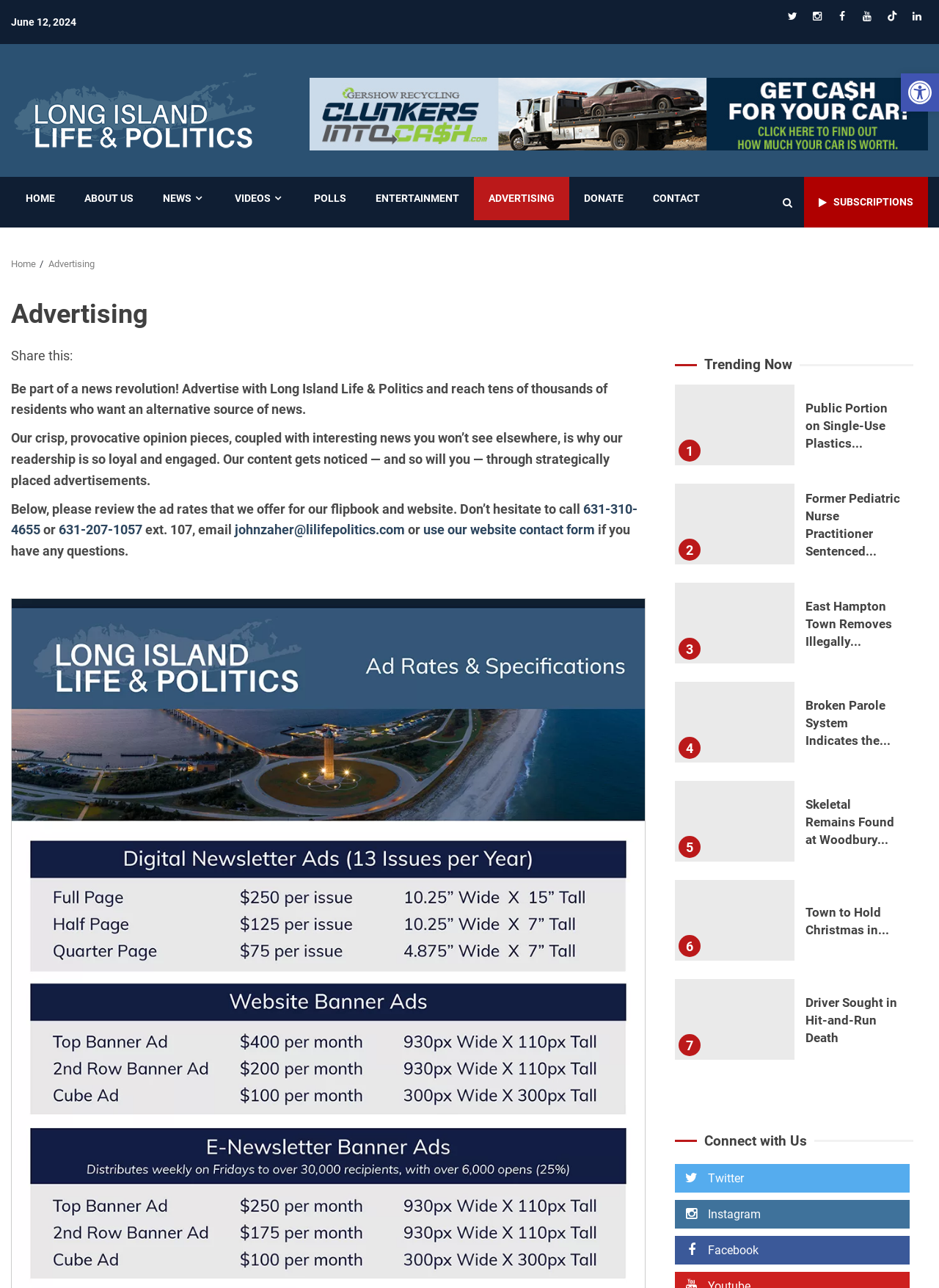Highlight the bounding box coordinates of the element you need to click to perform the following instruction: "Click on the Twitter link."

[0.832, 0.006, 0.855, 0.023]